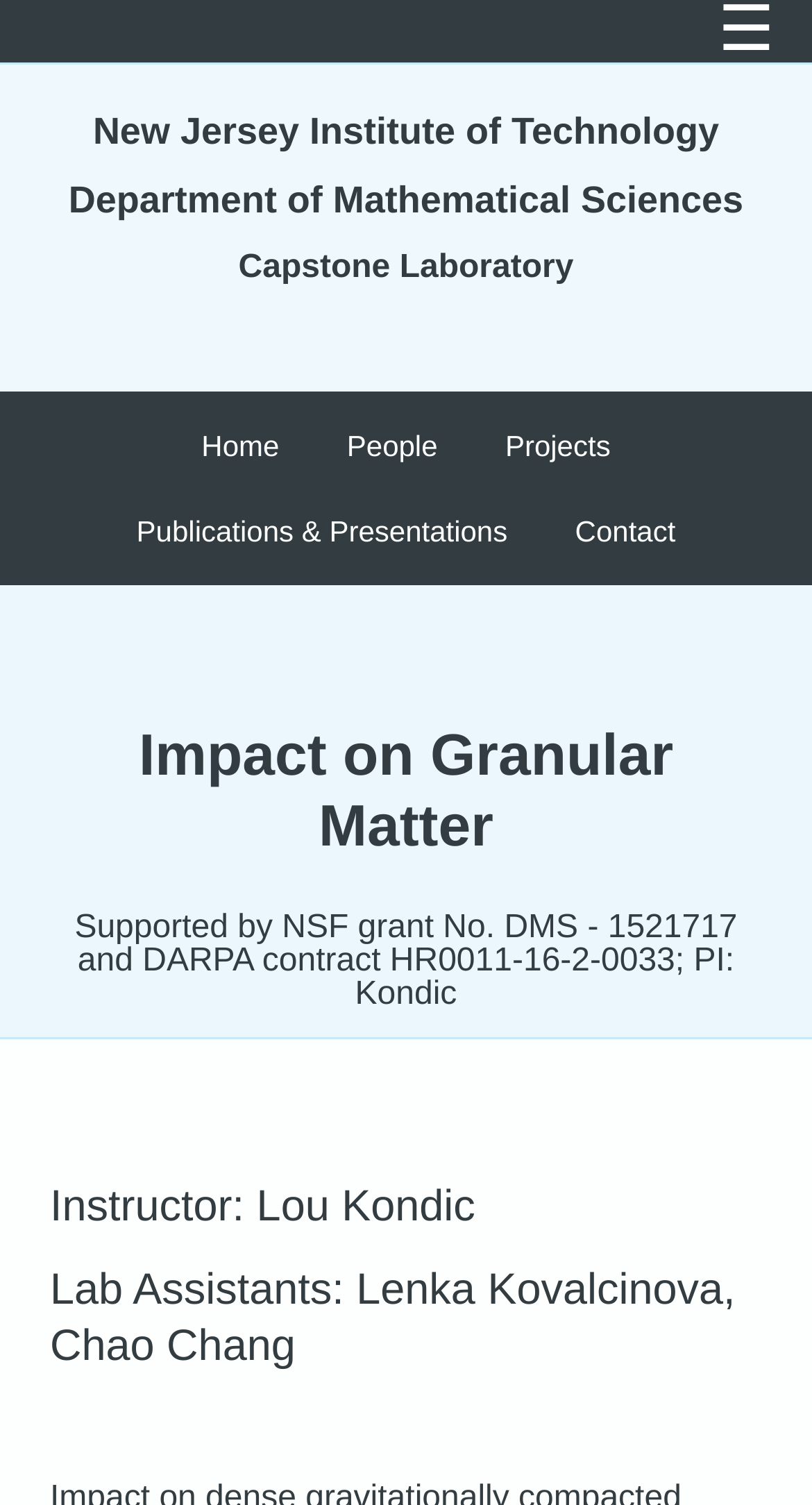Find the coordinates for the bounding box of the element with this description: "Lab Assistants".

[0.862, 0.196, 0.964, 0.288]